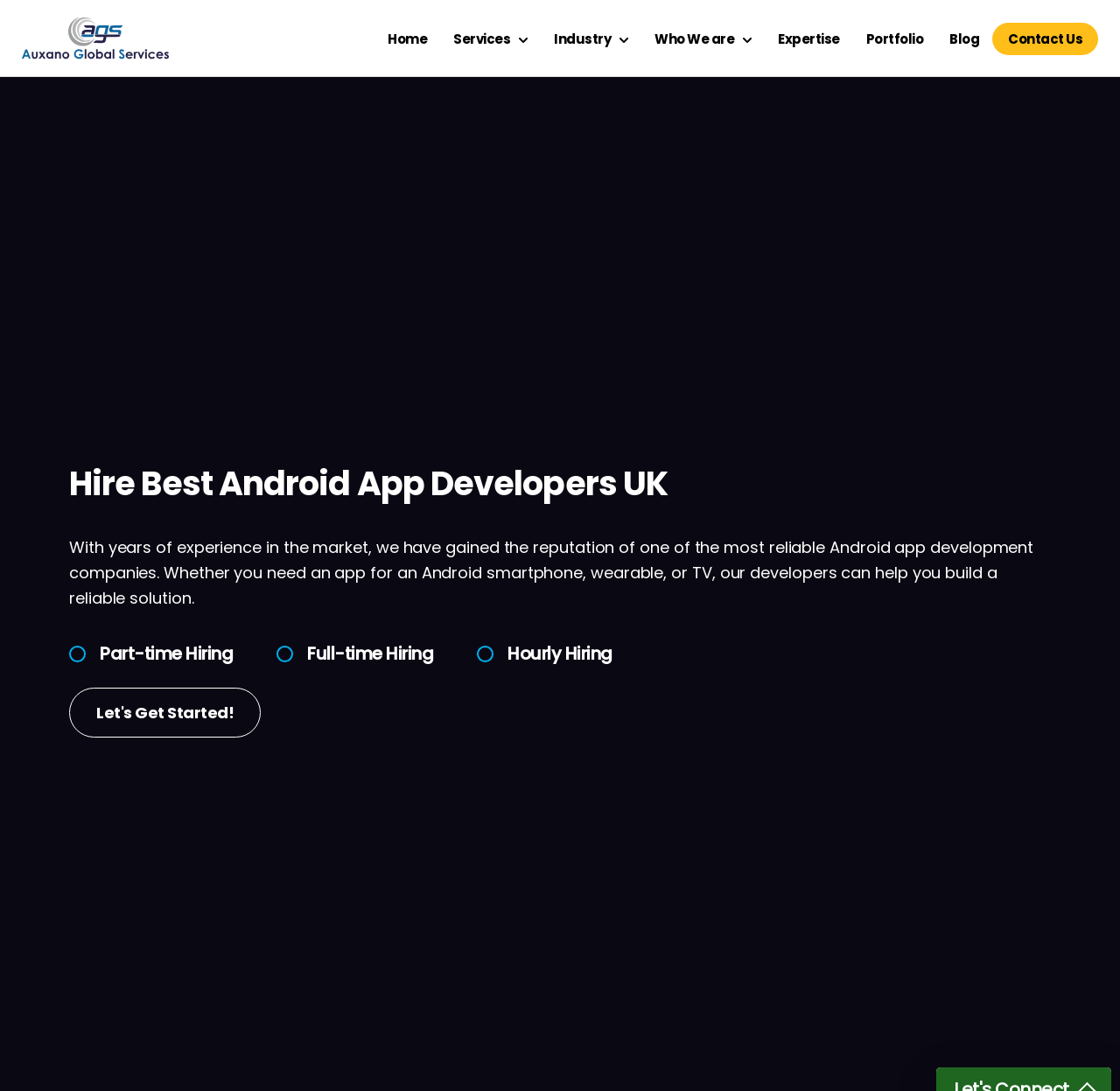Find the bounding box coordinates of the clickable region needed to perform the following instruction: "go to the Home page". The coordinates should be provided as four float numbers between 0 and 1, i.e., [left, top, right, bottom].

None